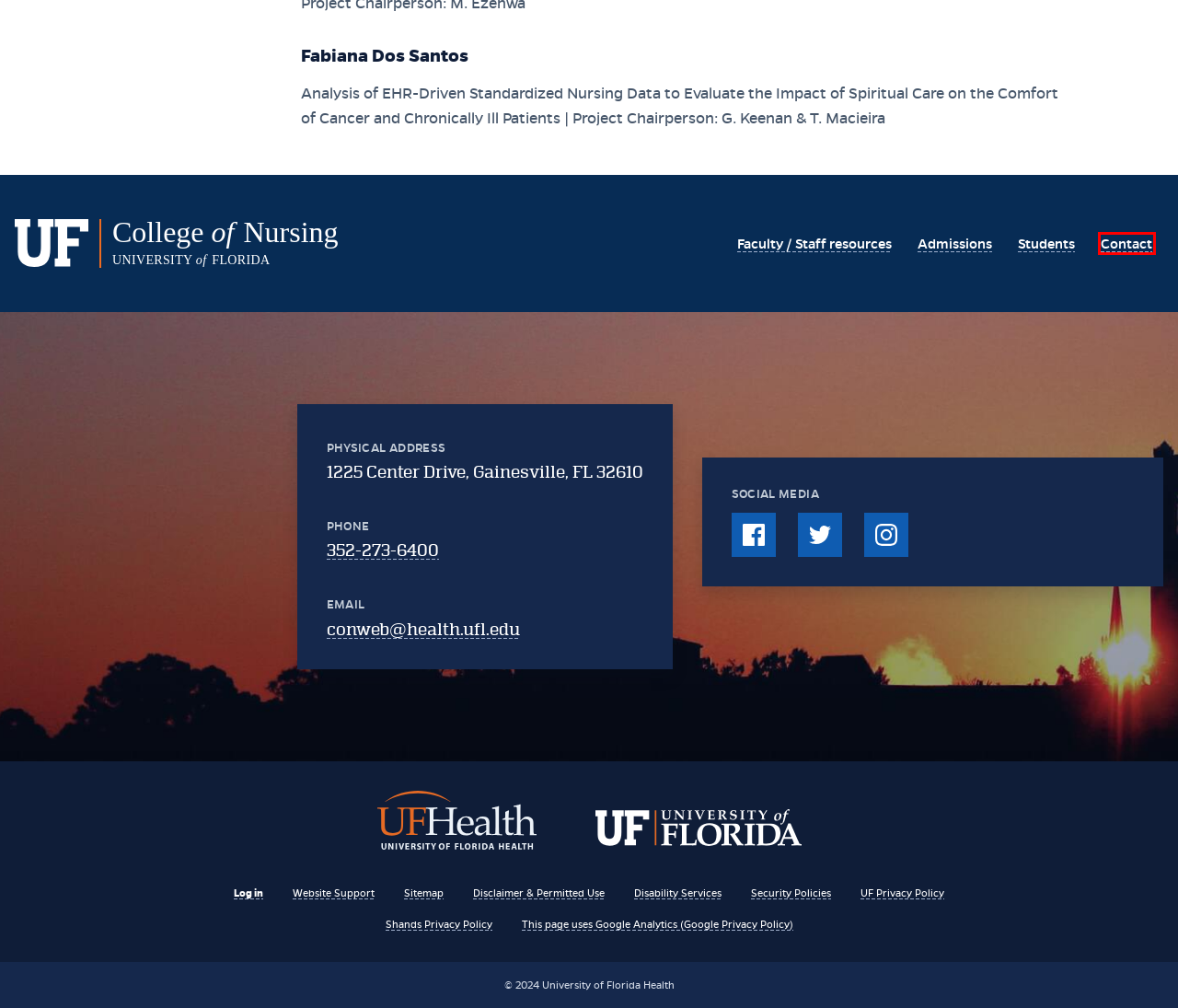Analyze the screenshot of a webpage with a red bounding box and select the webpage description that most accurately describes the new page resulting from clicking the element inside the red box. Here are the candidates:
A. Admissions »  College of Nursing » University of Florida
B. Contact the Webmaster »  Web Services » UF Health » University of Florida
C. Disclaimer and Permitted Use - UF Health
D. Sitemap » College of Nursing » University of Florida
E. Accessibility at UF
F. Online/Internet Privacy Statement »  Privacy » University of Florida
G. Contact Information »  College of Nursing » University of Florida
H. Faculty/Staff Resources »  College of Nursing » University of Florida

G